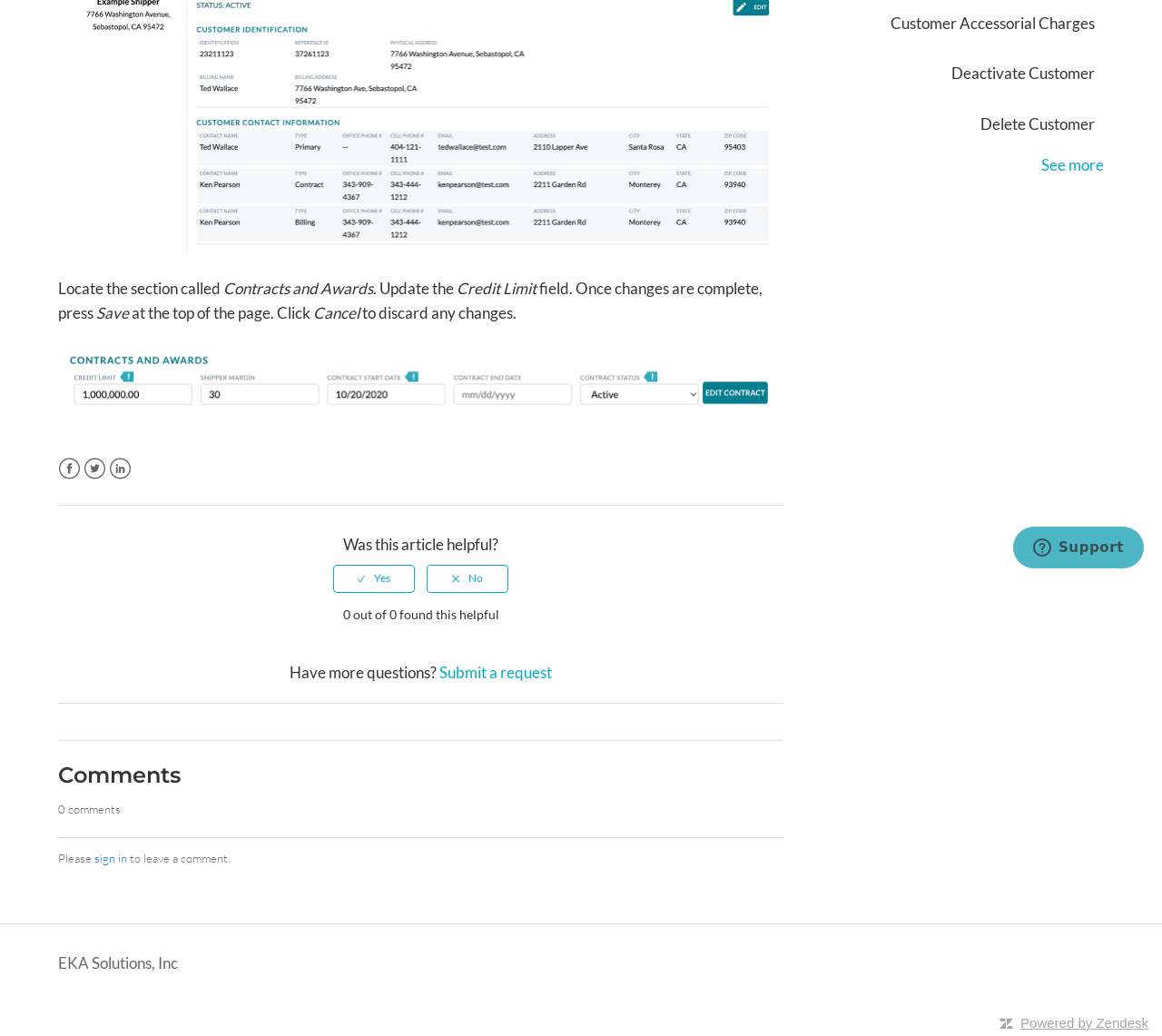Please find the bounding box coordinates in the format (top-left x, top-left y, bottom-right x, bottom-right y) for the given element description. Ensure the coordinates are floating point numbers between 0 and 1. Description: See more

[0.896, 0.15, 0.95, 0.168]